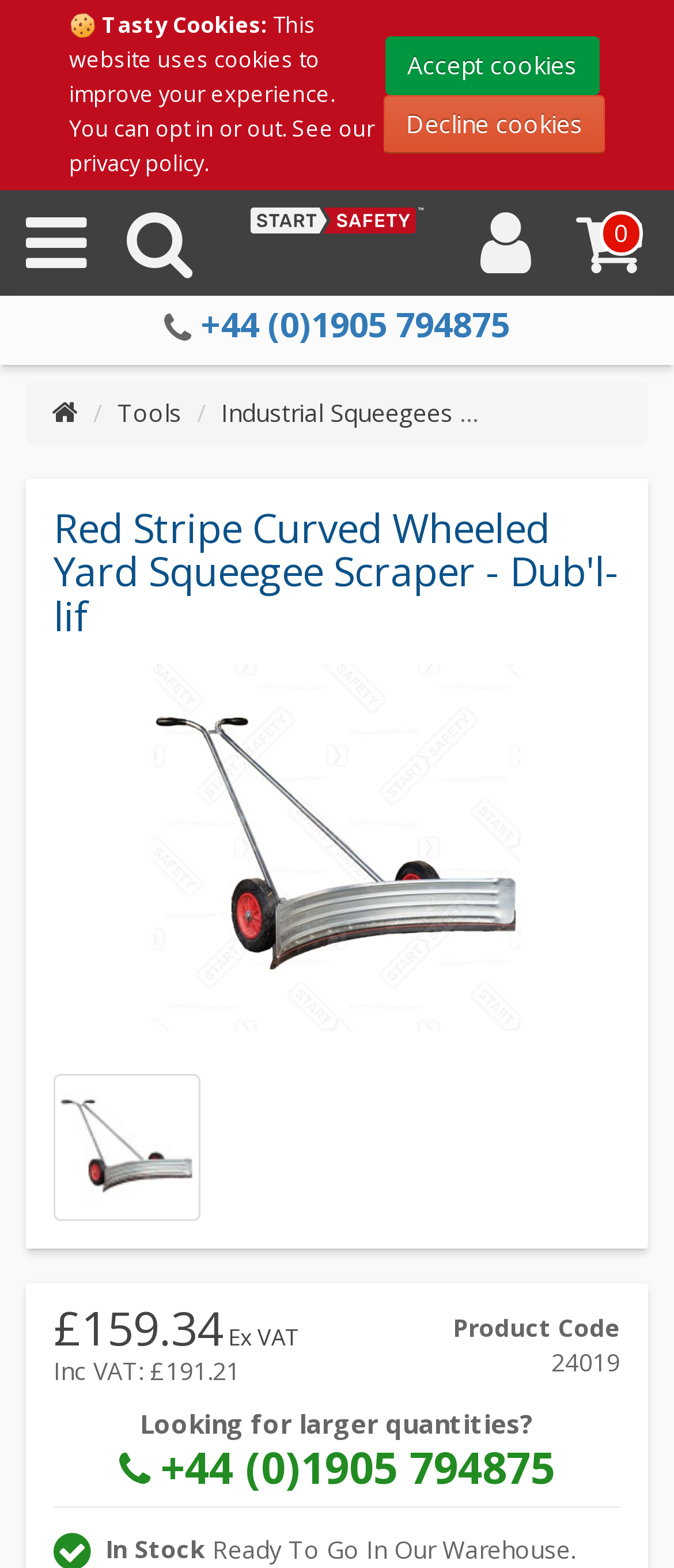Find the bounding box coordinates of the element to click in order to complete the given instruction: "Call the phone number."

[0.297, 0.192, 0.756, 0.222]